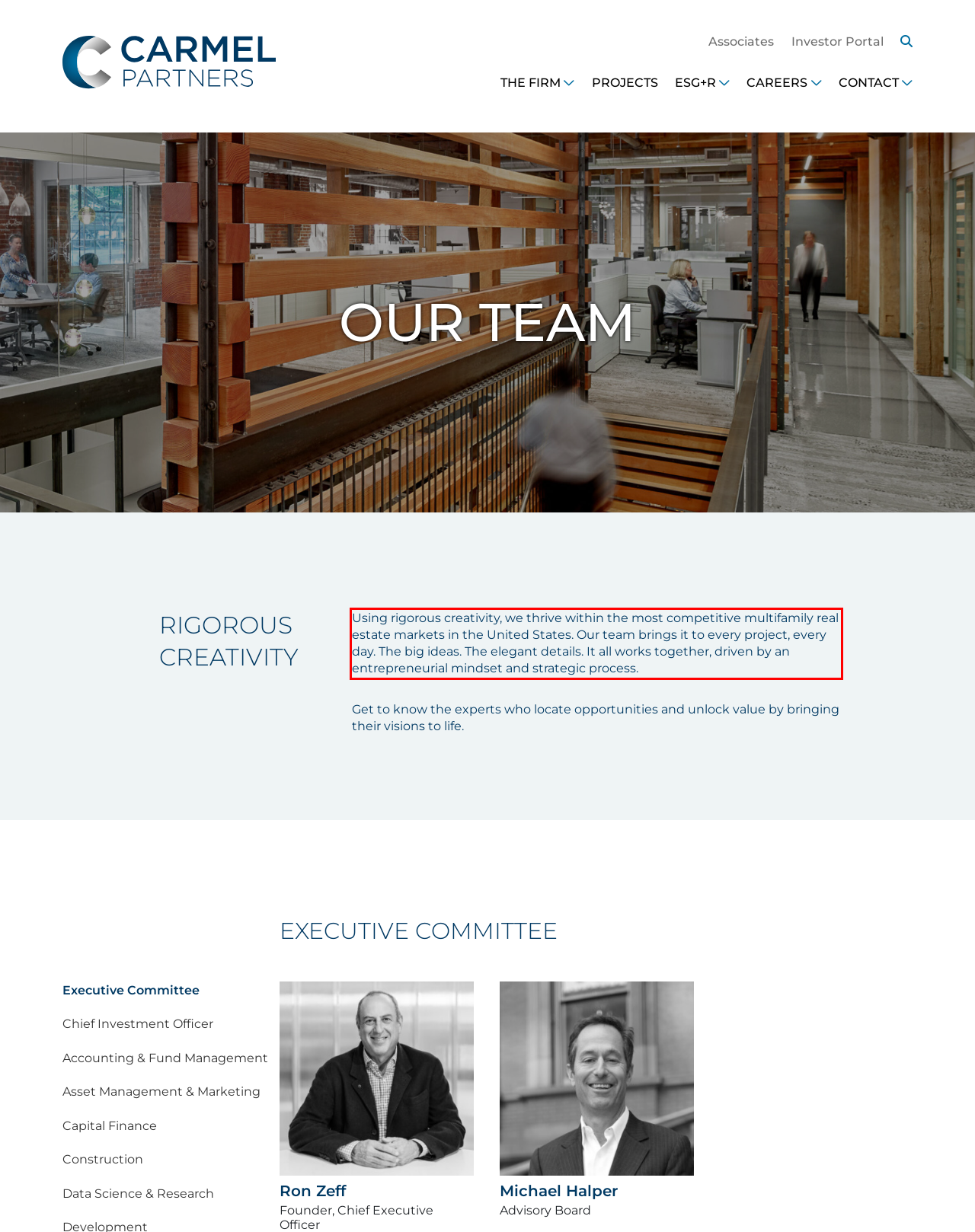You are given a screenshot showing a webpage with a red bounding box. Perform OCR to capture the text within the red bounding box.

Using rigorous creativity, we thrive within the most competitive multifamily real estate markets in the United States. Our team brings it to every project, every day. The big ideas. The elegant details. It all works together, driven by an entrepreneurial mindset and strategic process.